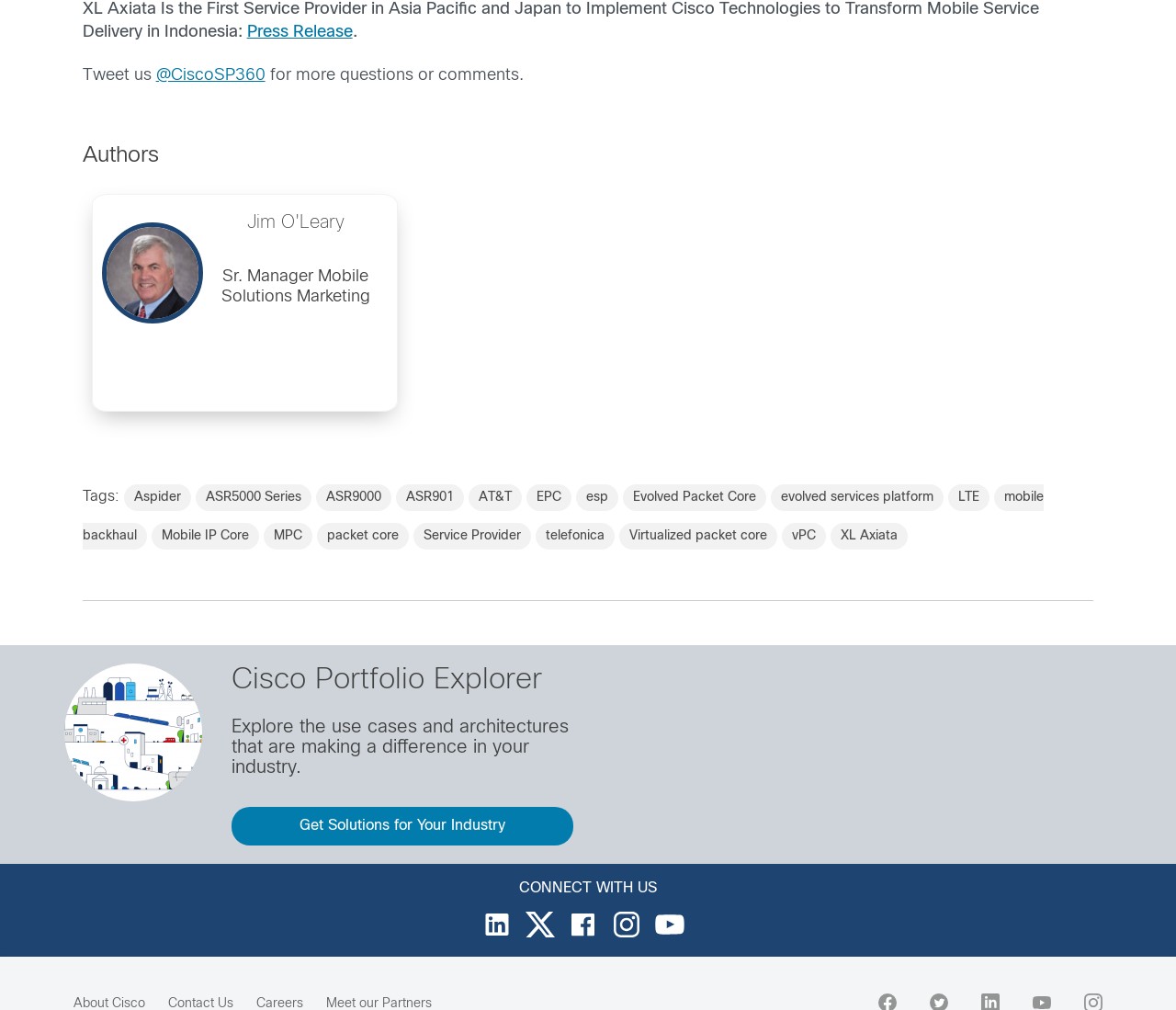Please provide a comprehensive response to the question below by analyzing the image: 
What are the tags related to the press release?

I found the tags related to the press release by looking at the links with IDs 378 to 414, which are located below the StaticText element with ID 377 that says 'Tags:'.